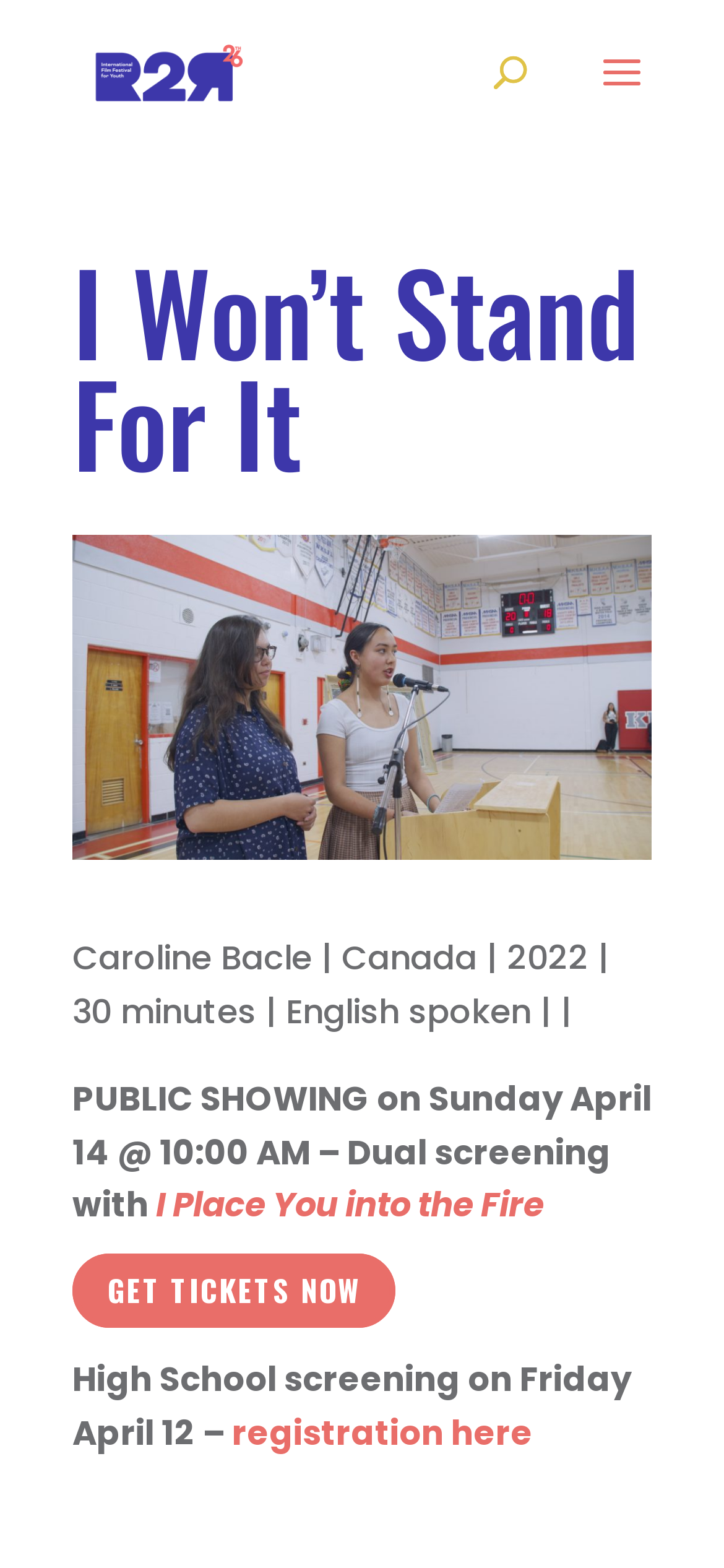Please identify the bounding box coordinates of the area that needs to be clicked to fulfill the following instruction: "get tickets for the public showing."

[0.1, 0.8, 0.546, 0.847]